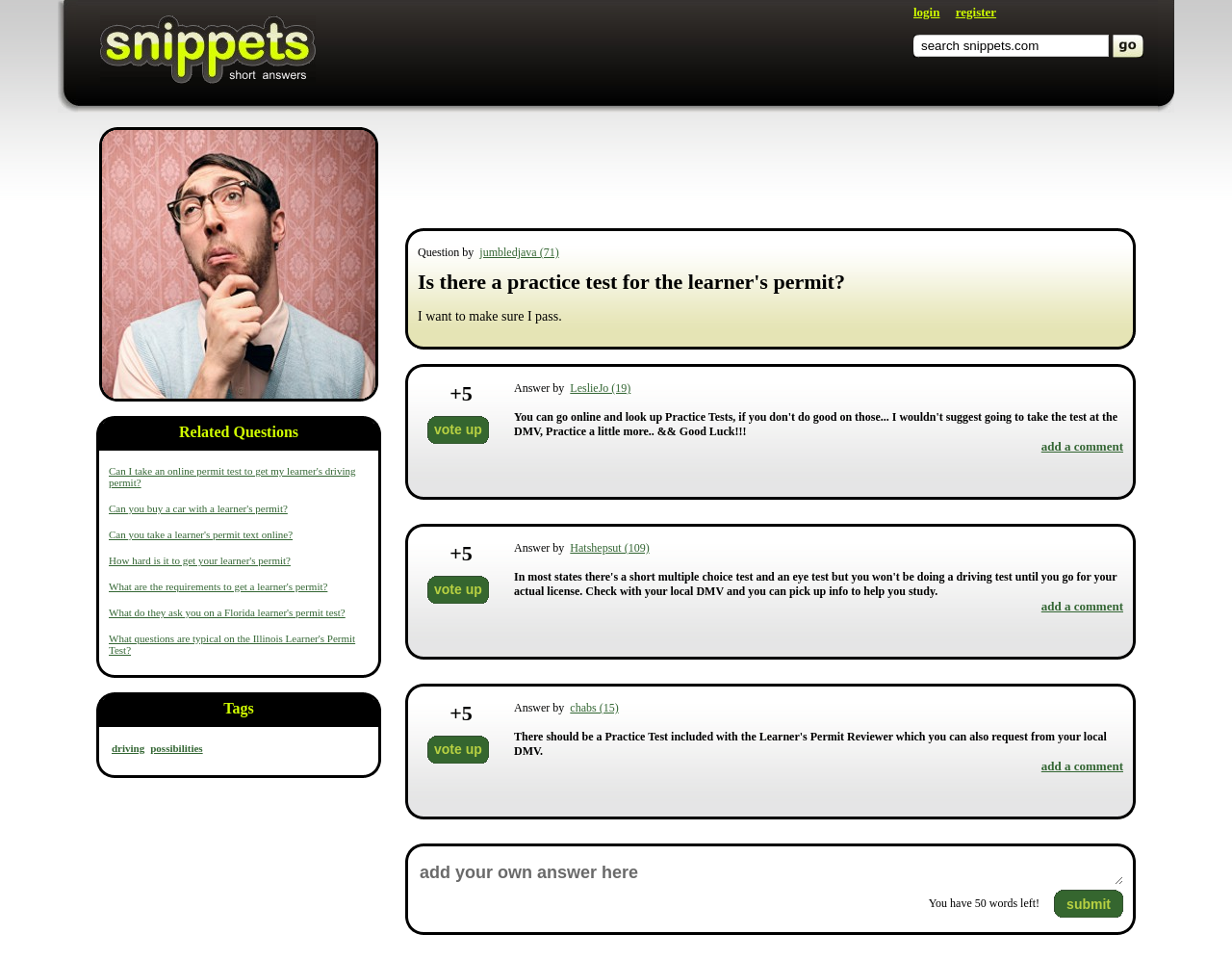Locate the bounding box coordinates of the UI element described by: "vote up". Provide the coordinates as four float numbers between 0 and 1, formatted as [left, top, right, bottom].

[0.352, 0.433, 0.391, 0.462]